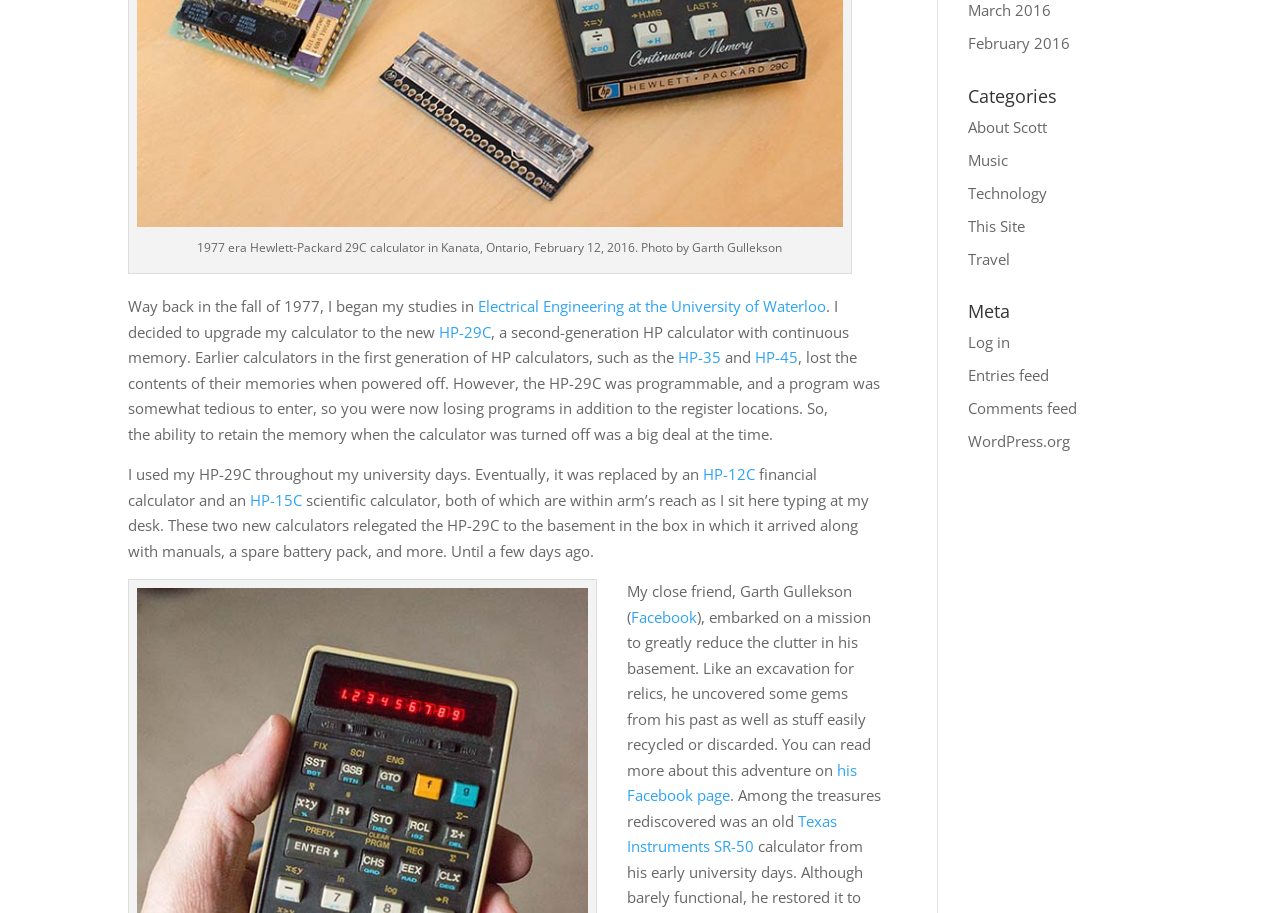Using the element description: "aria-label="Play video"", determine the bounding box coordinates for the specified UI element. The coordinates should be four float numbers between 0 and 1, [left, top, right, bottom].

None